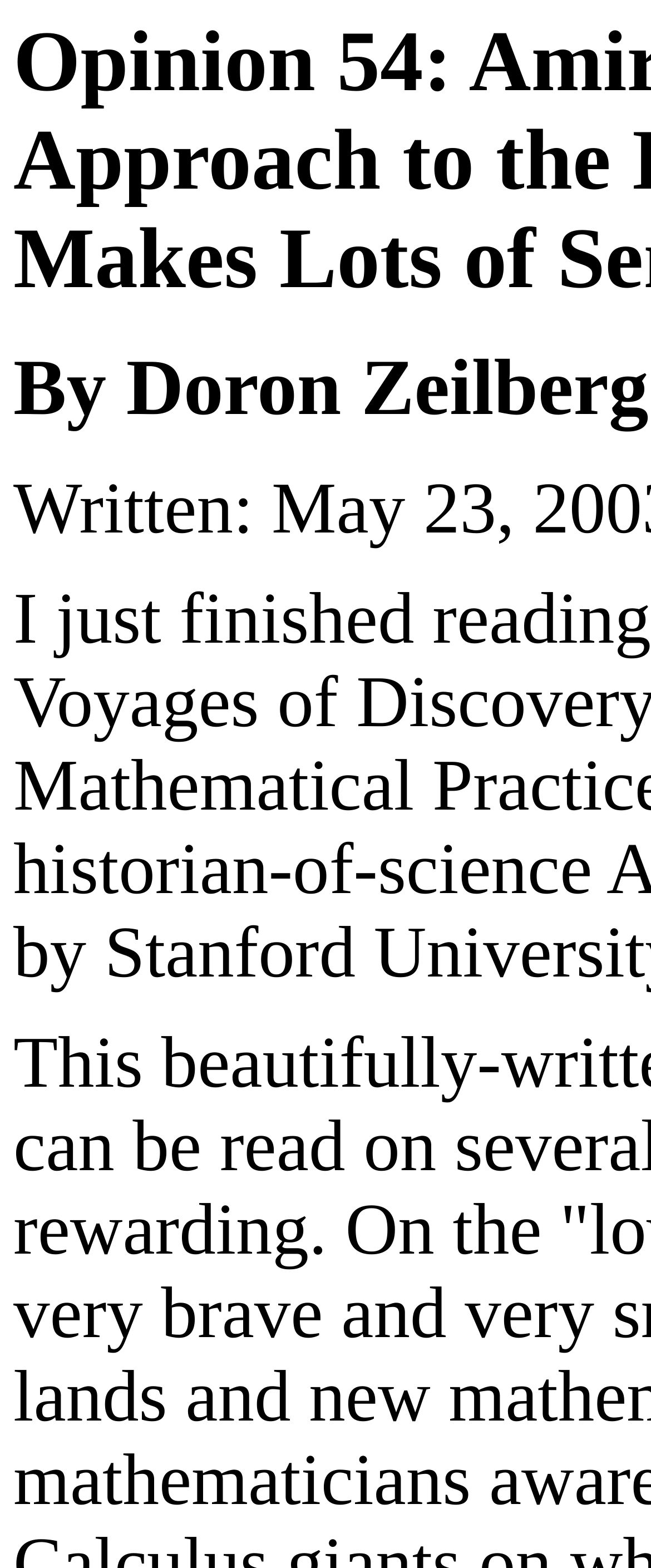Determine and generate the text content of the webpage's headline.

Opinion 54: Amir Alexander's Narrative Approach to the History of Mathematics Makes Lots of Sense